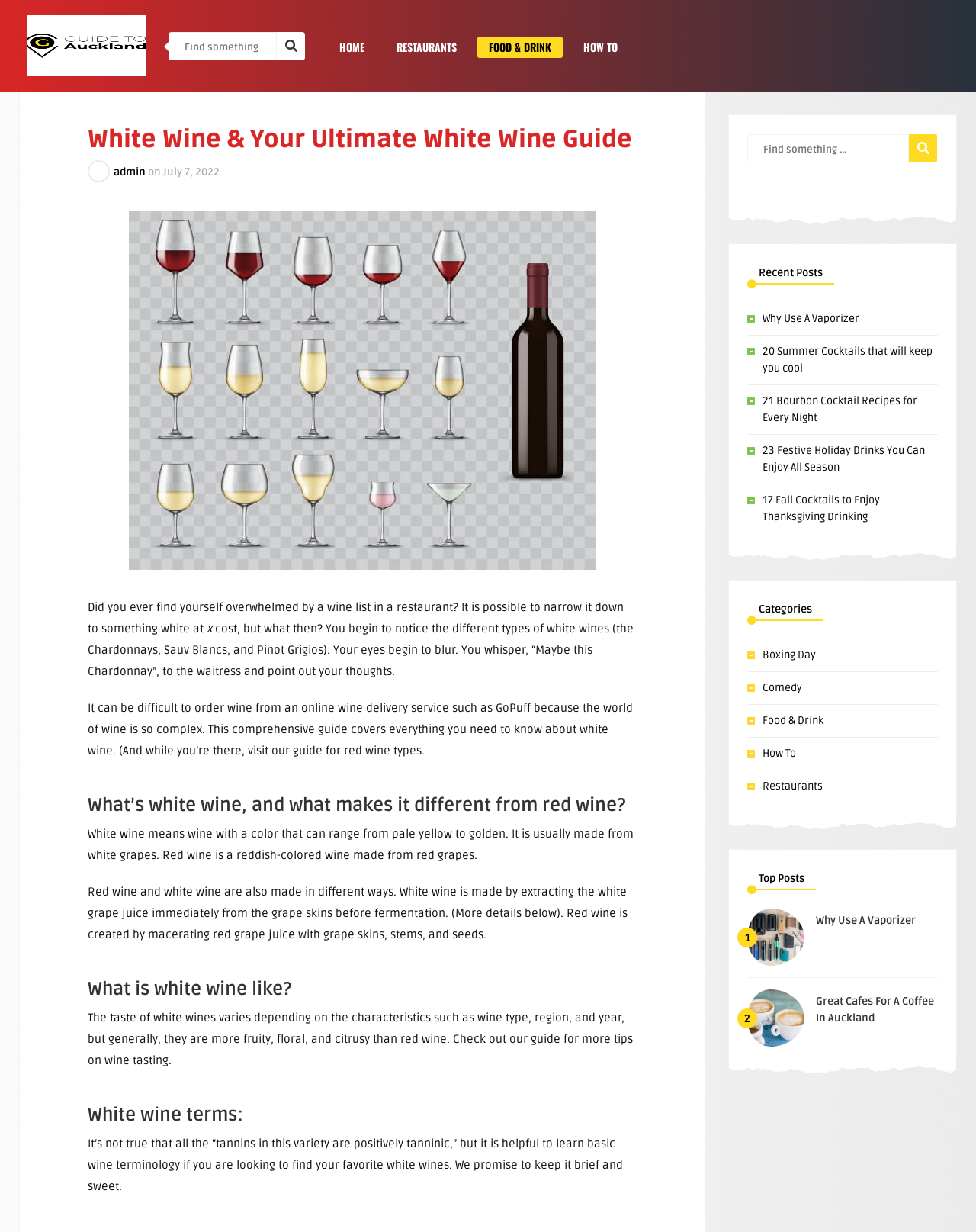Please predict the bounding box coordinates of the element's region where a click is necessary to complete the following instruction: "Go to HOME page". The coordinates should be represented by four float numbers between 0 and 1, i.e., [left, top, right, bottom].

[0.336, 0.03, 0.385, 0.047]